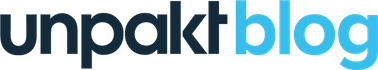Please answer the following question using a single word or phrase: 
What is the focus of the Unpakt Blog?

moving, costs, packing, and planning